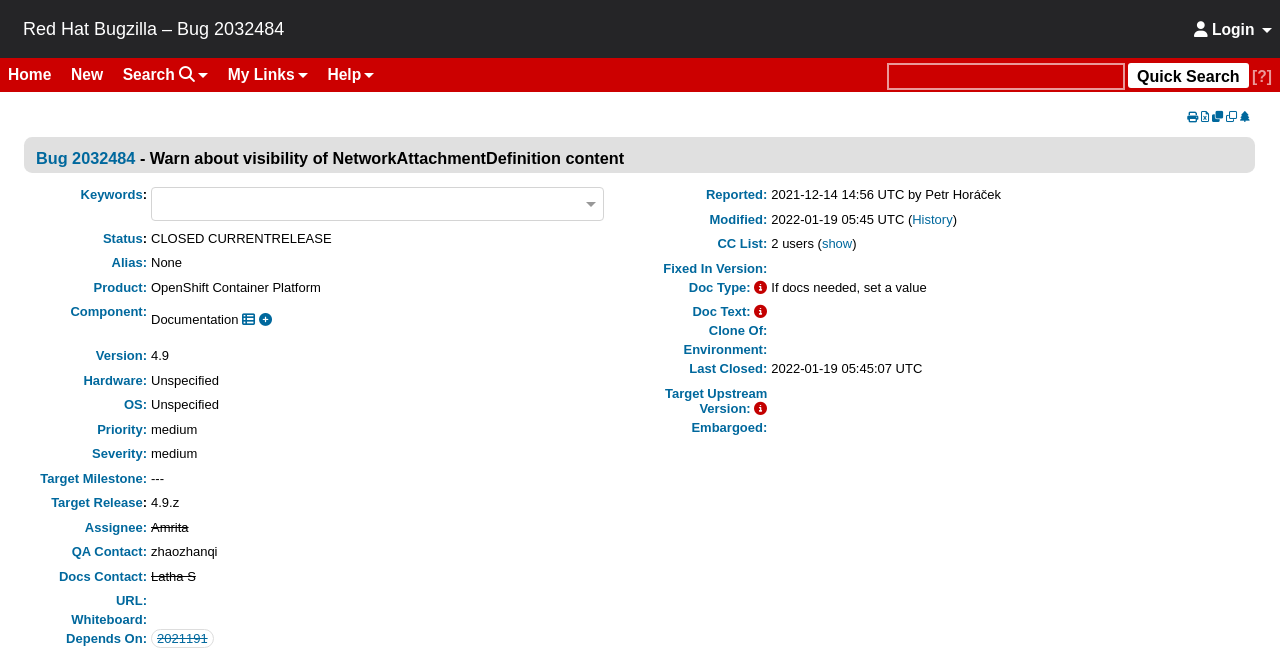Can you find the bounding box coordinates for the element that needs to be clicked to execute this instruction: "View Skynet details"? The coordinates should be given as four float numbers between 0 and 1, i.e., [left, top, right, bottom].

None